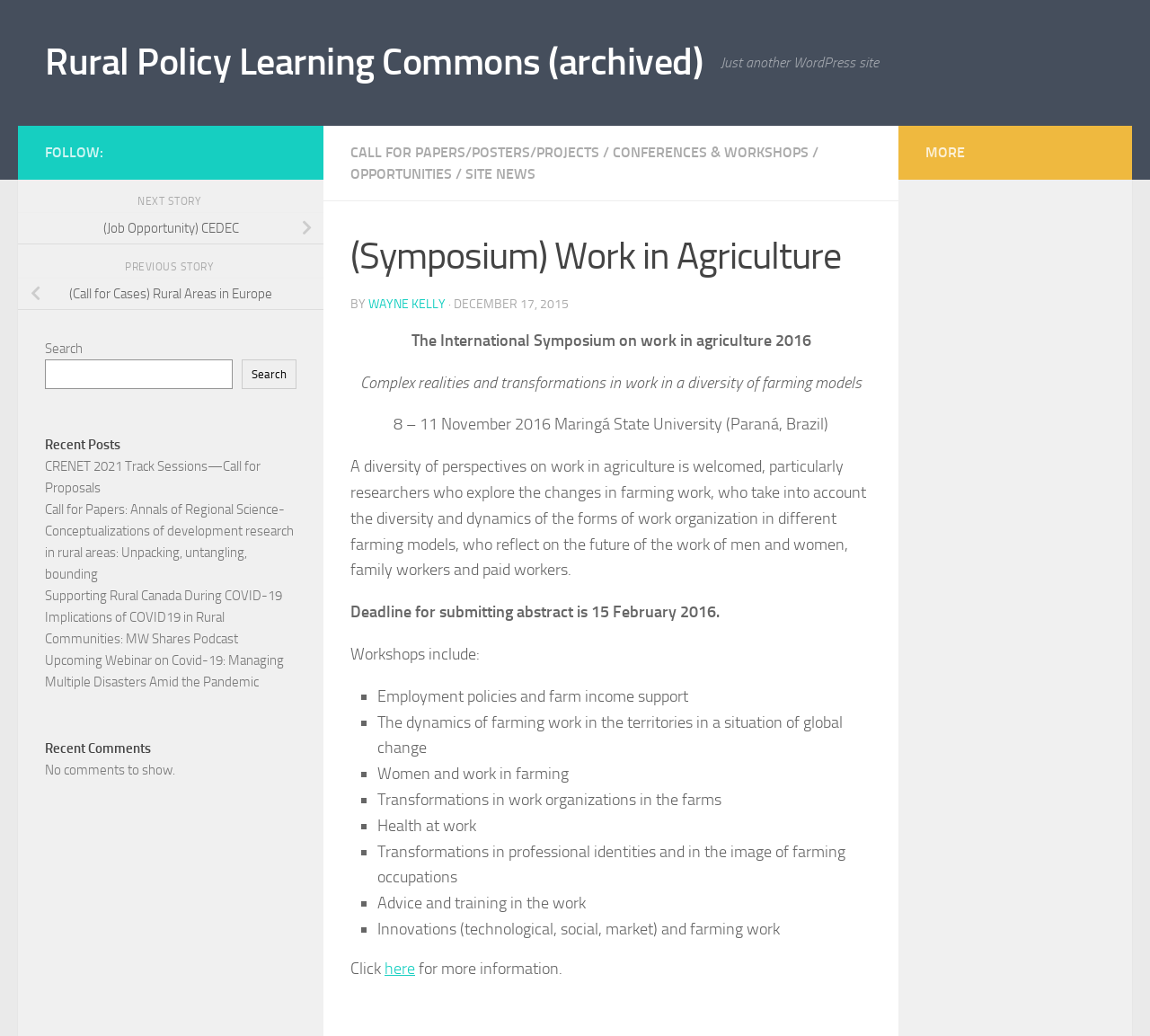Provide a one-word or one-phrase answer to the question:
What is the deadline for submitting abstracts?

15 February 2016